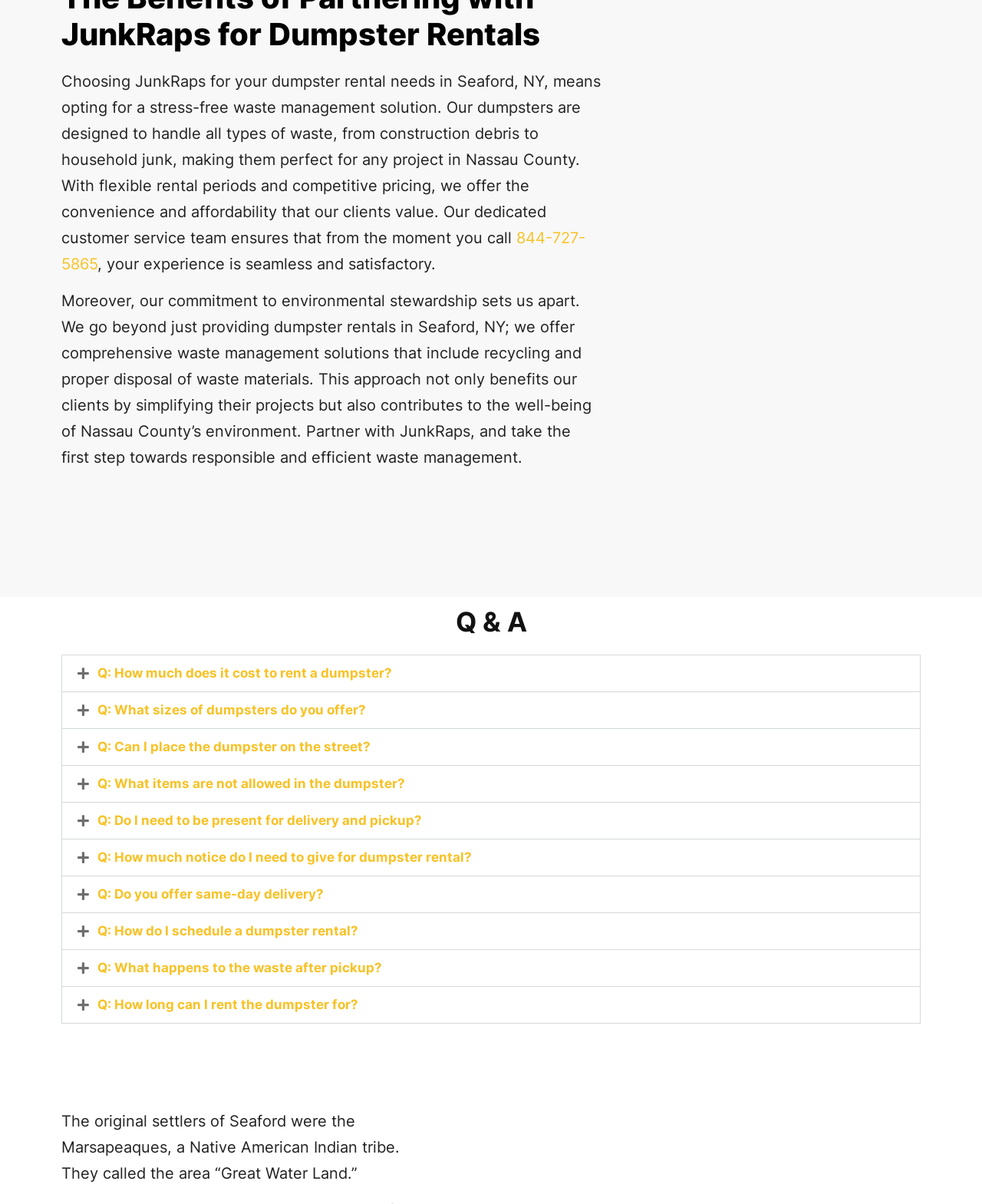Please identify the bounding box coordinates of the element's region that should be clicked to execute the following instruction: "Read about the history of Seaford". The bounding box coordinates must be four float numbers between 0 and 1, i.e., [left, top, right, bottom].

[0.062, 0.924, 0.407, 0.982]